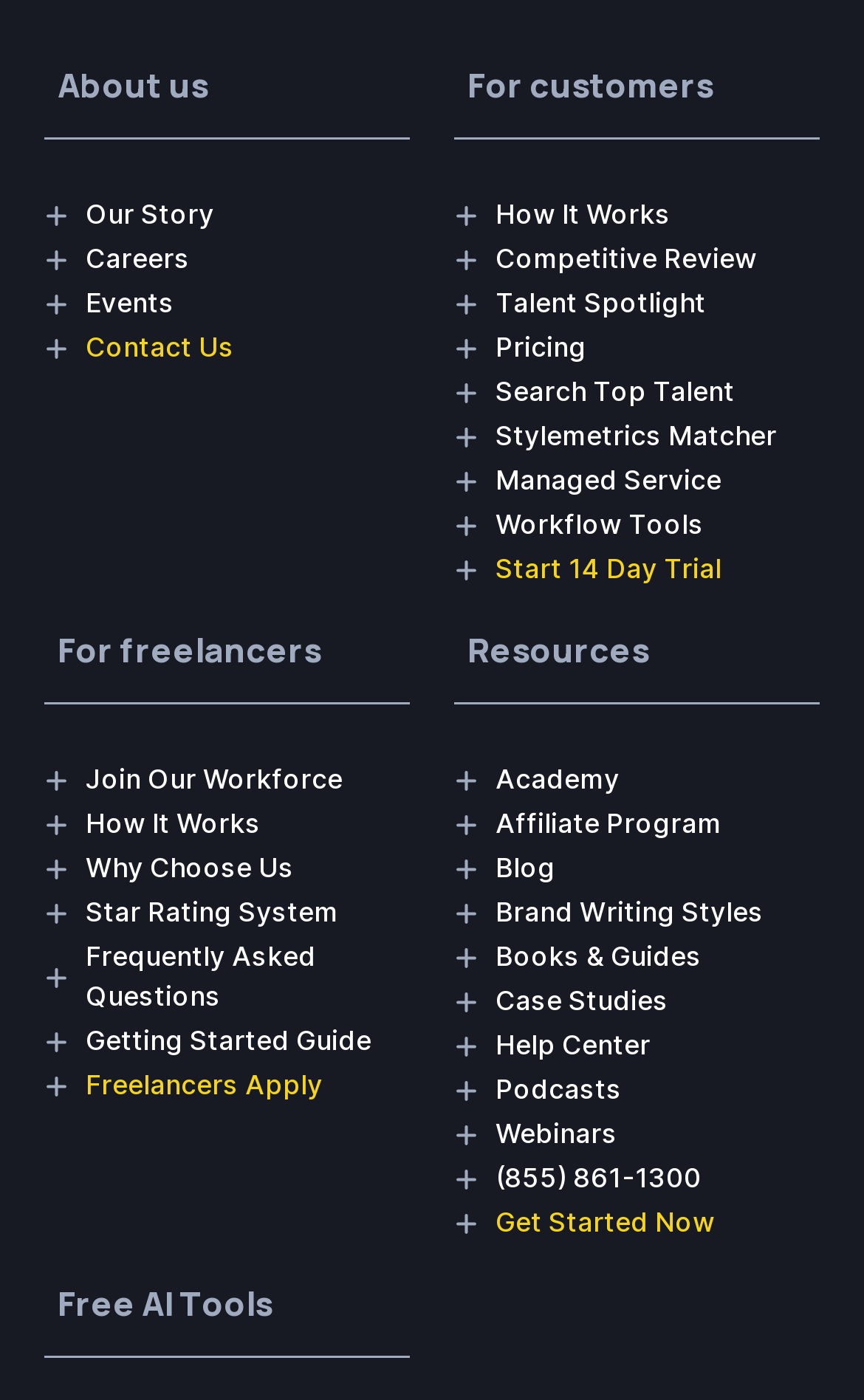Find the bounding box coordinates of the area to click in order to follow the instruction: "Learn about 'How It Works'".

[0.526, 0.14, 0.949, 0.168]